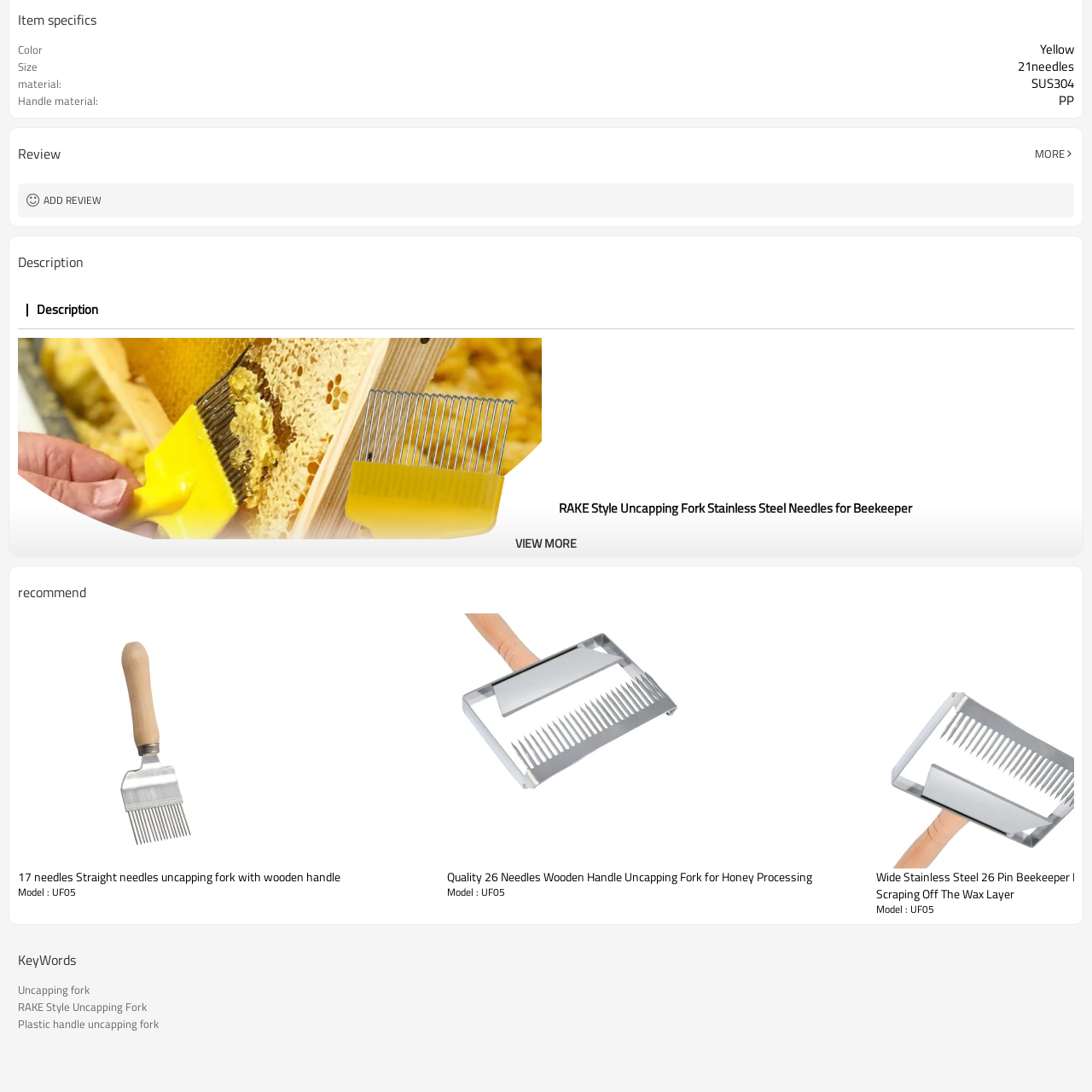View the image highlighted in red and provide one word or phrase: What is the tool used for in beekeeping?

Uncapping honeycomb